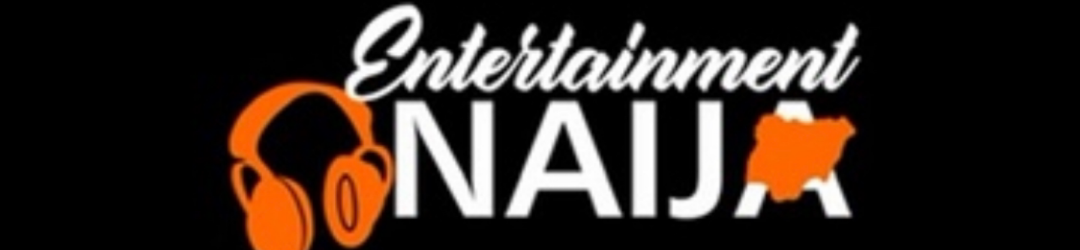Elaborate on the contents of the image in great detail.

The image features the logo of "Entertainment Naija," which is characterized by a sleek and modern design. It prominently displays the word "Entertainment" in a stylish white font, with the word "NAIJA" beneath it in bold, white and orange coloring. The logo is accompanied by an illustration of headphones, emphasizing a focus on music and entertainment. The background is solid black, ensuring the logo elements stand out vibrantly. This logo represents a media platform dedicated to providing news and updates related to entertainment in Nigeria.